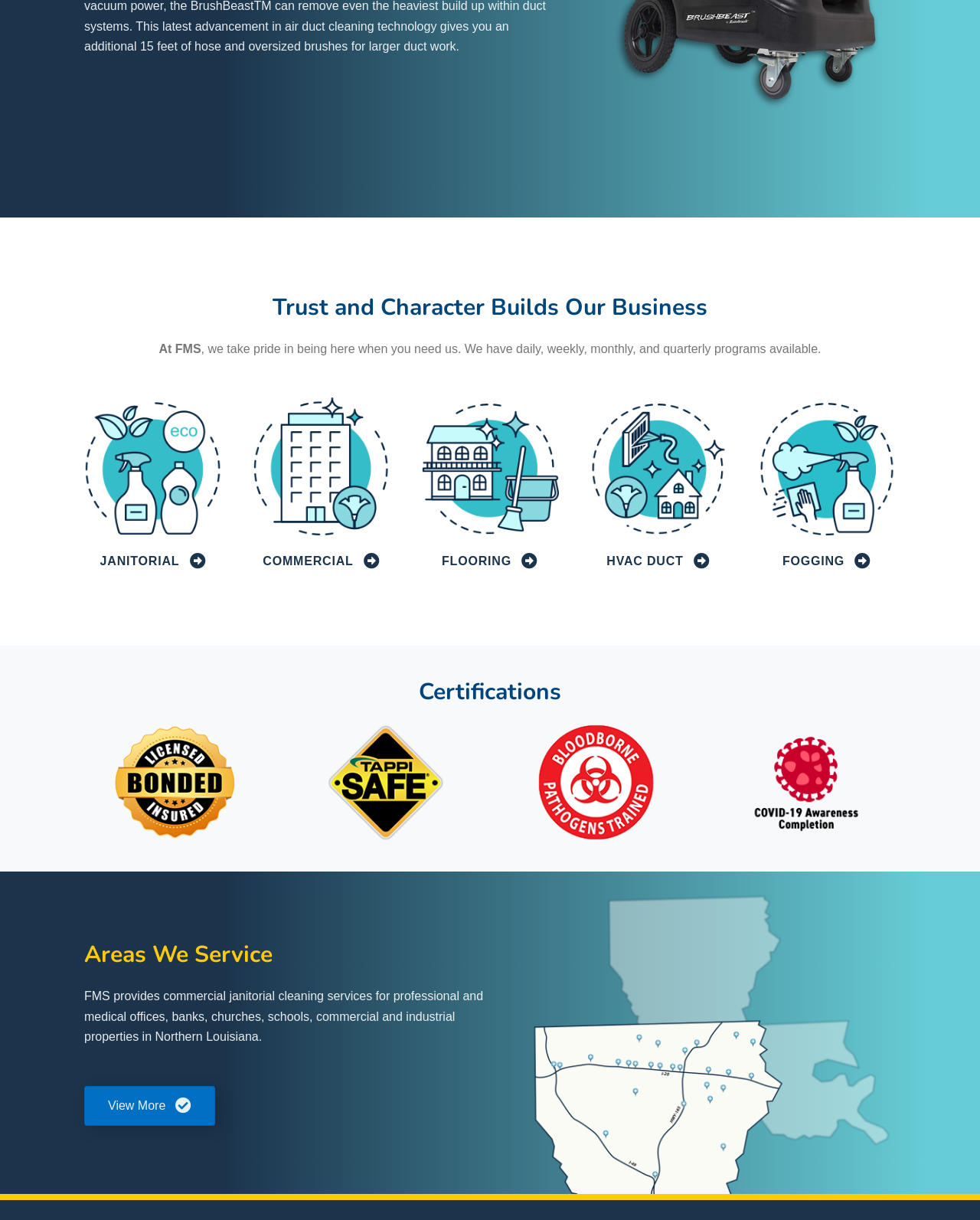Respond to the question with just a single word or phrase: 
What is the main theme of the webpage?

FMS services